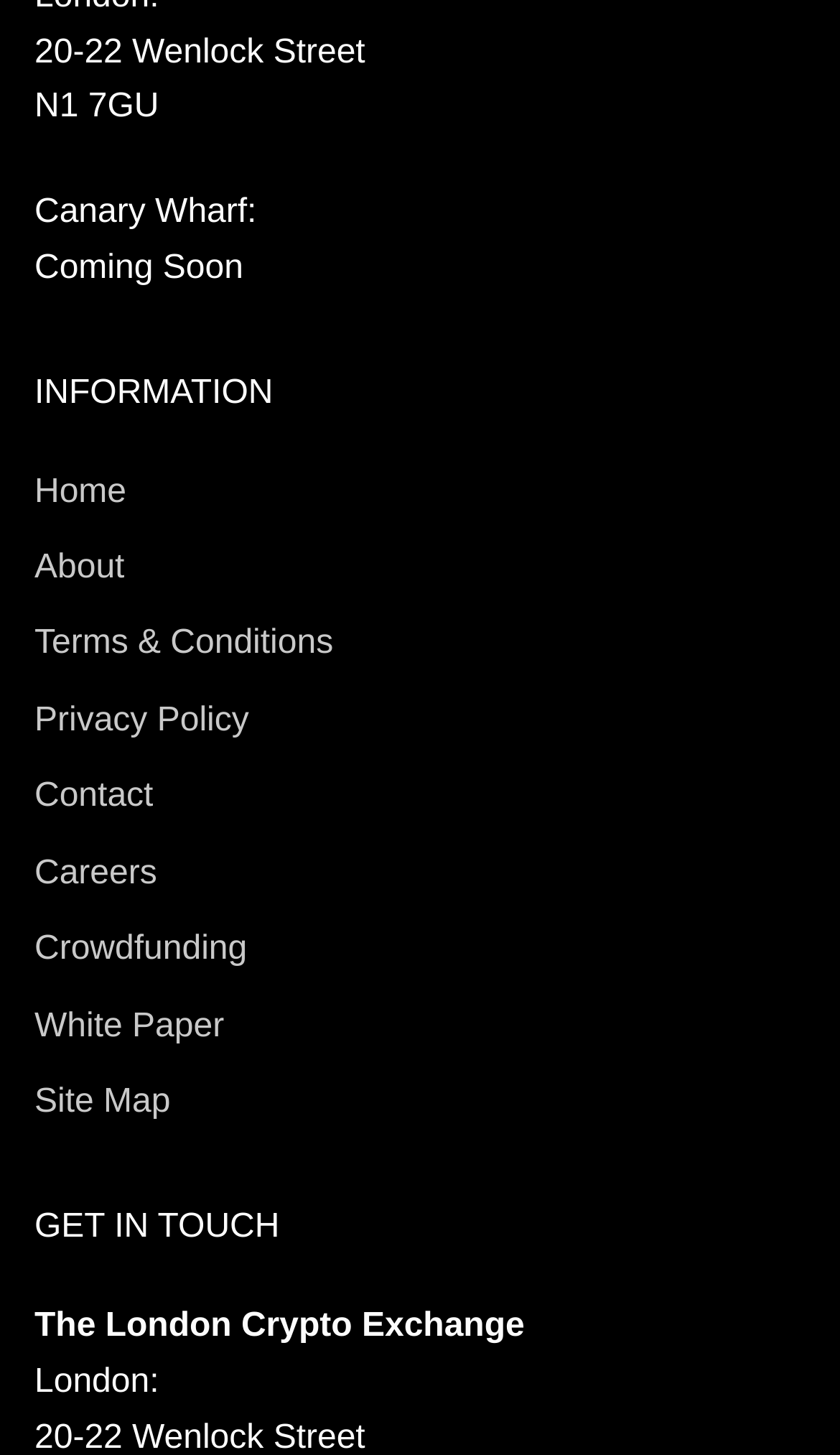Refer to the screenshot and answer the following question in detail:
What is the location mentioned after 'London:'?

I looked at the static text element that displays 'London:' but did not find any location specified after it.